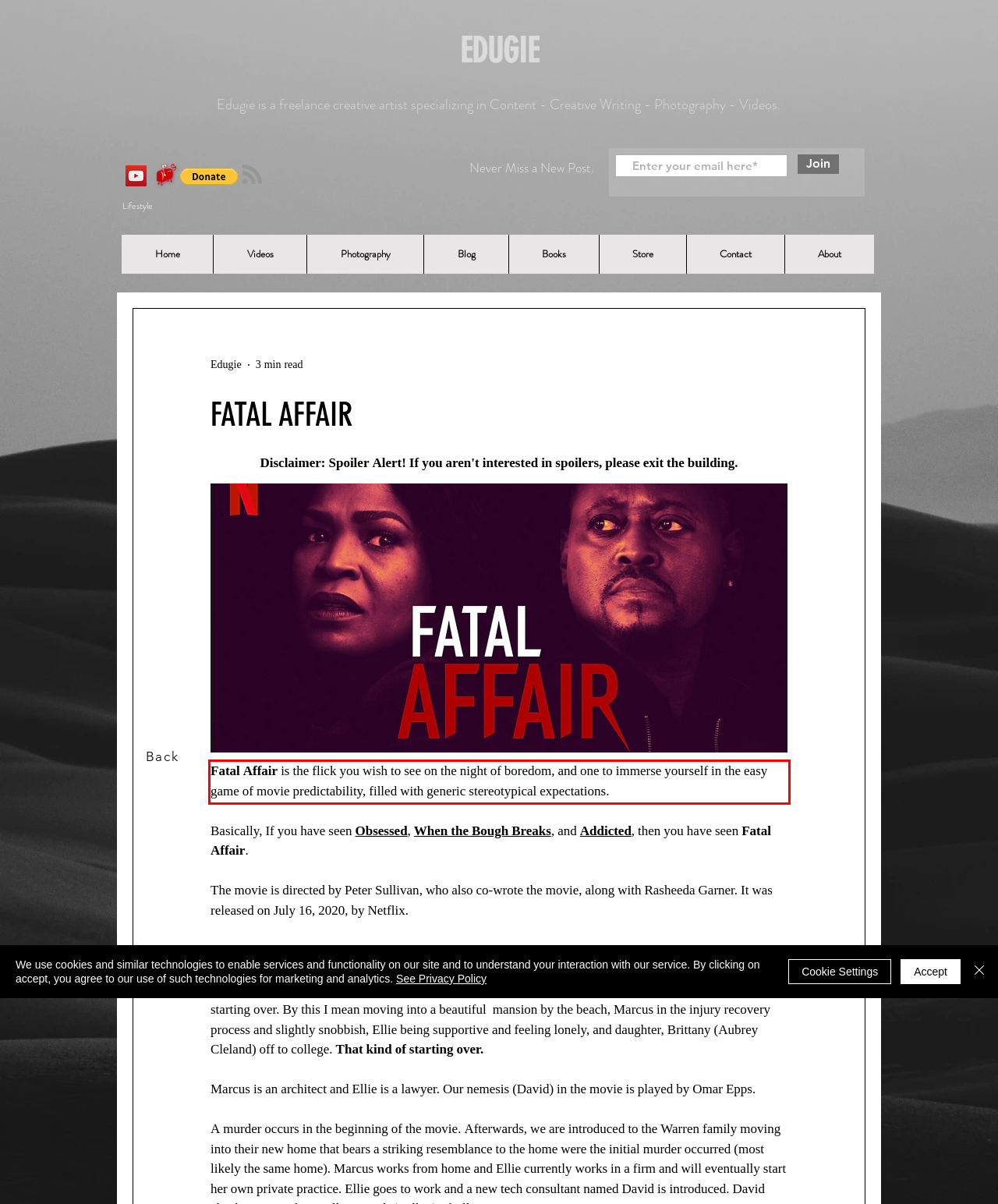Given the screenshot of a webpage, identify the red rectangle bounding box and recognize the text content inside it, generating the extracted text.

Fatal Affair is the flick you wish to see on the night of boredom, and one to immerse yourself in the easy game of movie predictability, filled with generic stereotypical expectations.